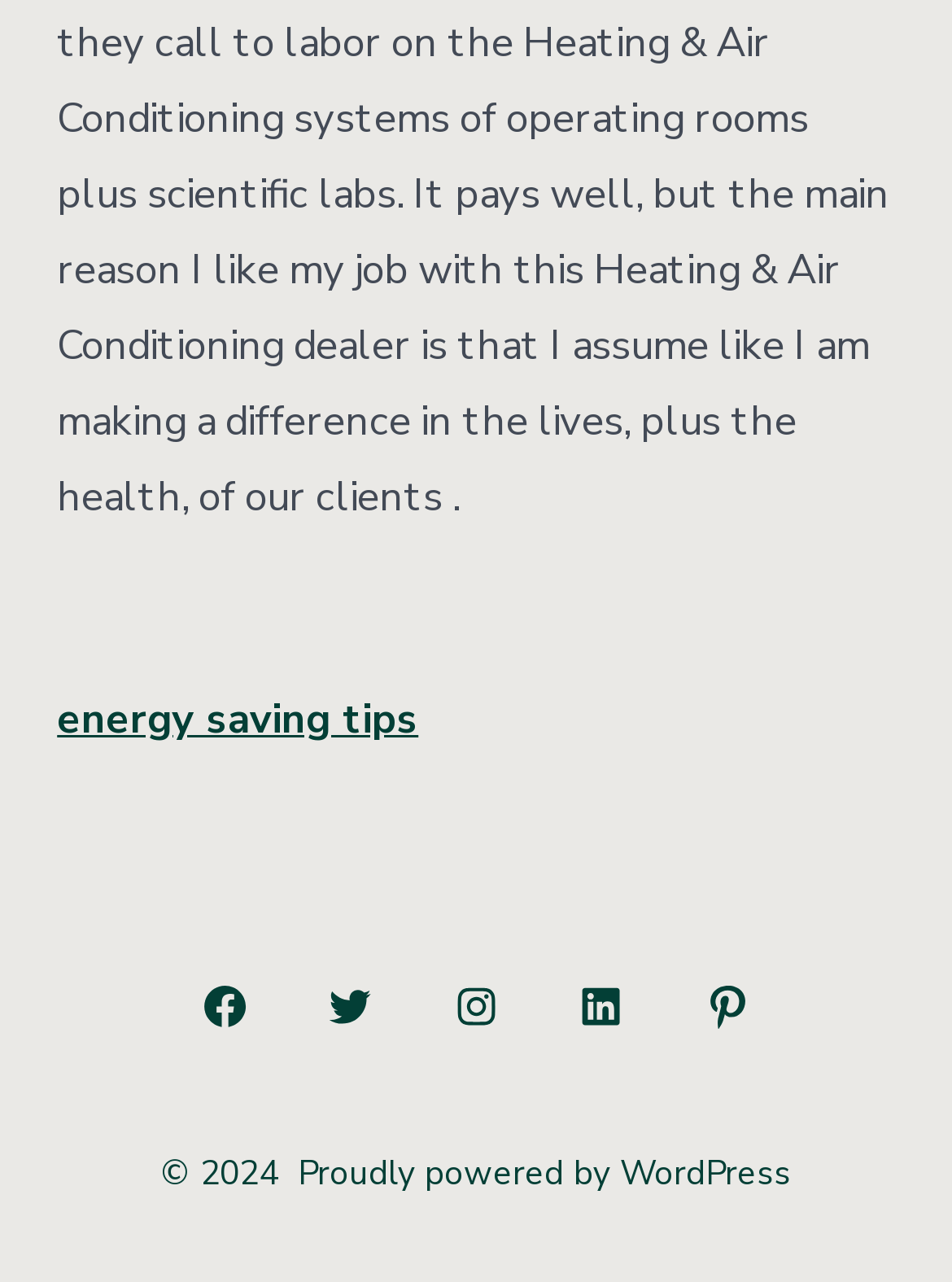Respond to the question below with a single word or phrase:
What is the position of the Facebook link?

top-left